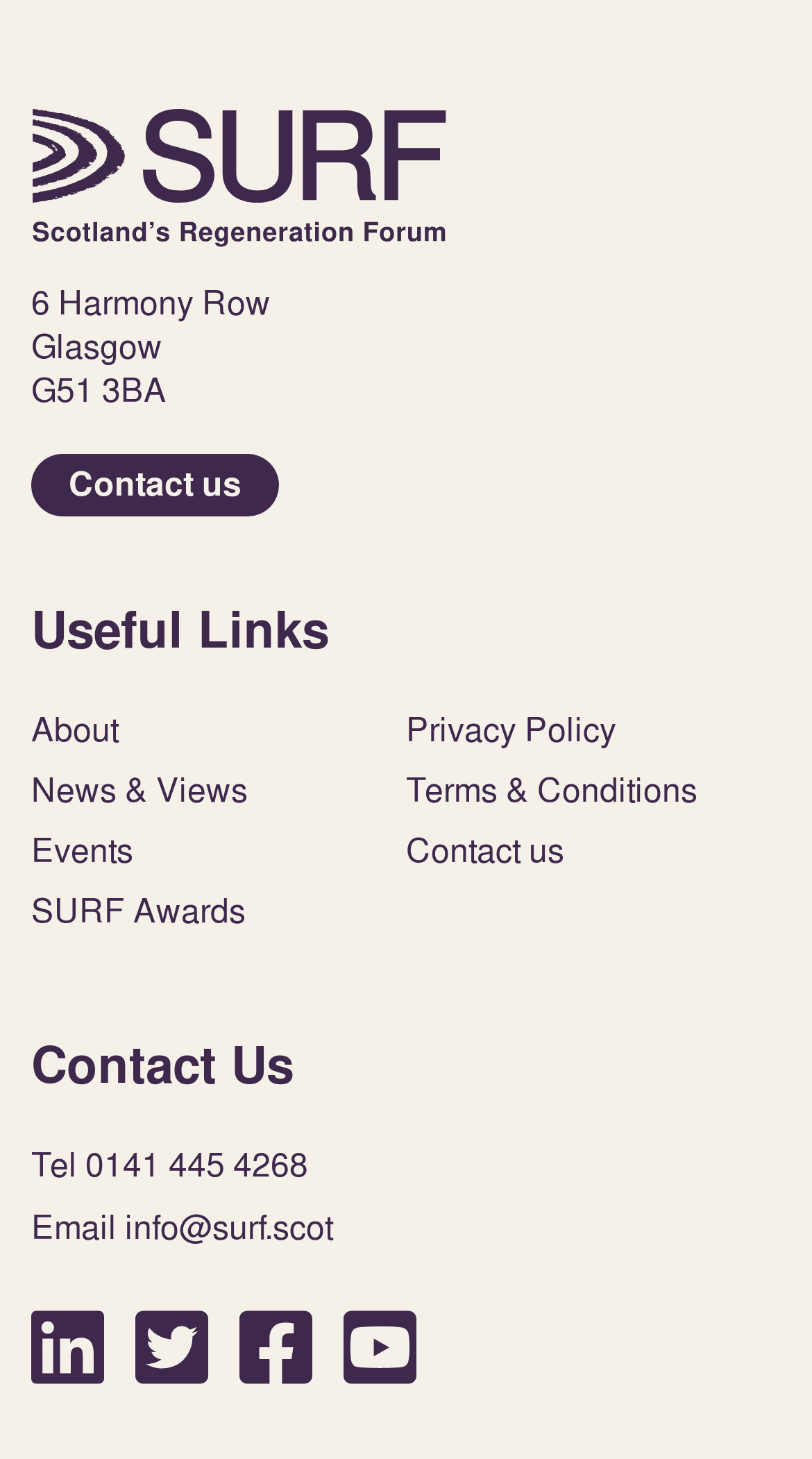Locate the bounding box coordinates of the clickable area to execute the instruction: "Check SURF Awards". Provide the coordinates as four float numbers between 0 and 1, represented as [left, top, right, bottom].

[0.038, 0.611, 0.5, 0.638]